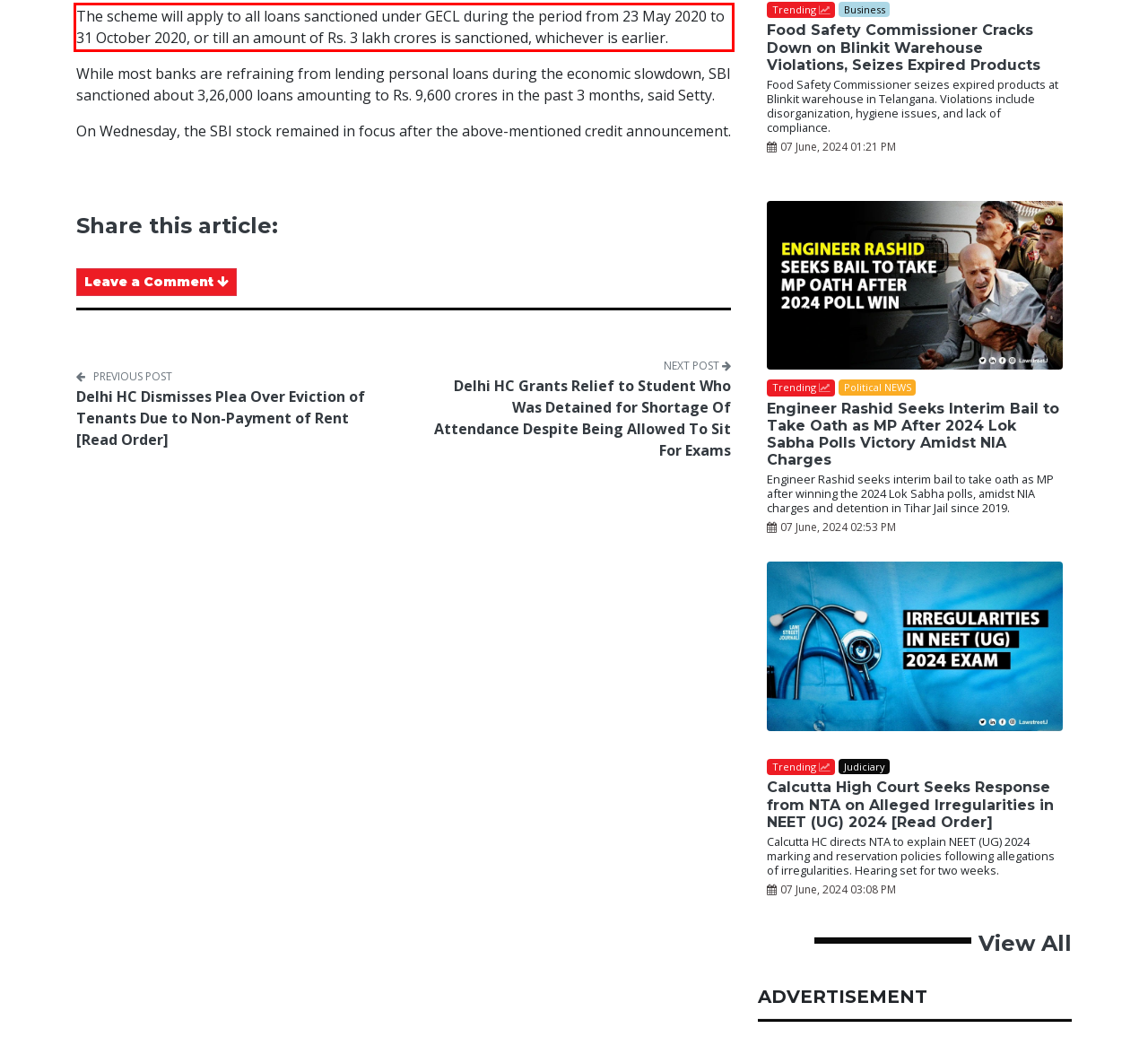You have a screenshot of a webpage with a red bounding box. Use OCR to generate the text contained within this red rectangle.

The scheme will apply to all loans sanctioned under GECL during the period from 23 May 2020 to 31 October 2020, or till an amount of Rs. 3 lakh crores is sanctioned, whichever is earlier.